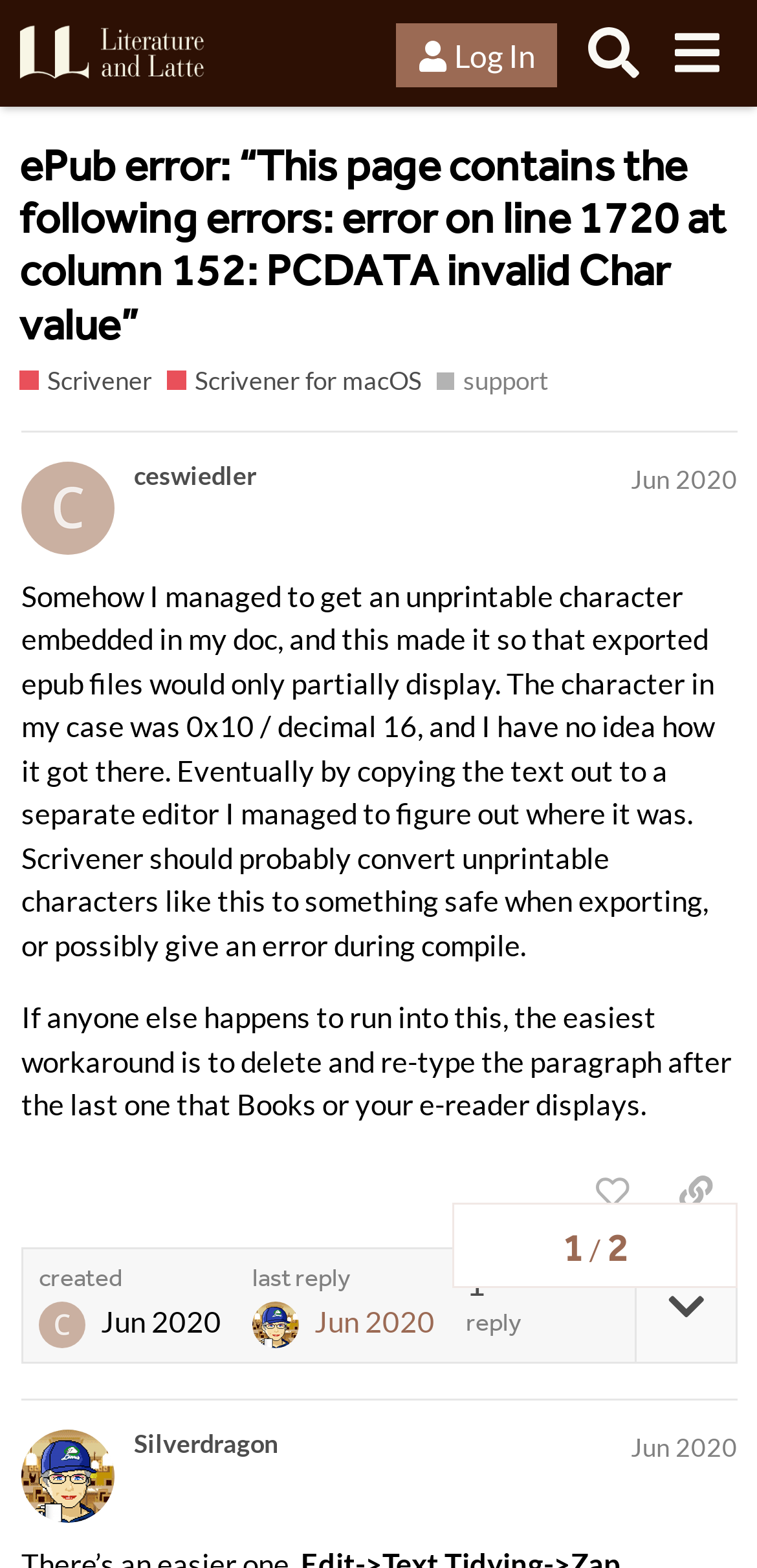Determine the bounding box coordinates for the HTML element described here: "alt="Literature & Latte Forums"".

[0.026, 0.012, 0.303, 0.056]